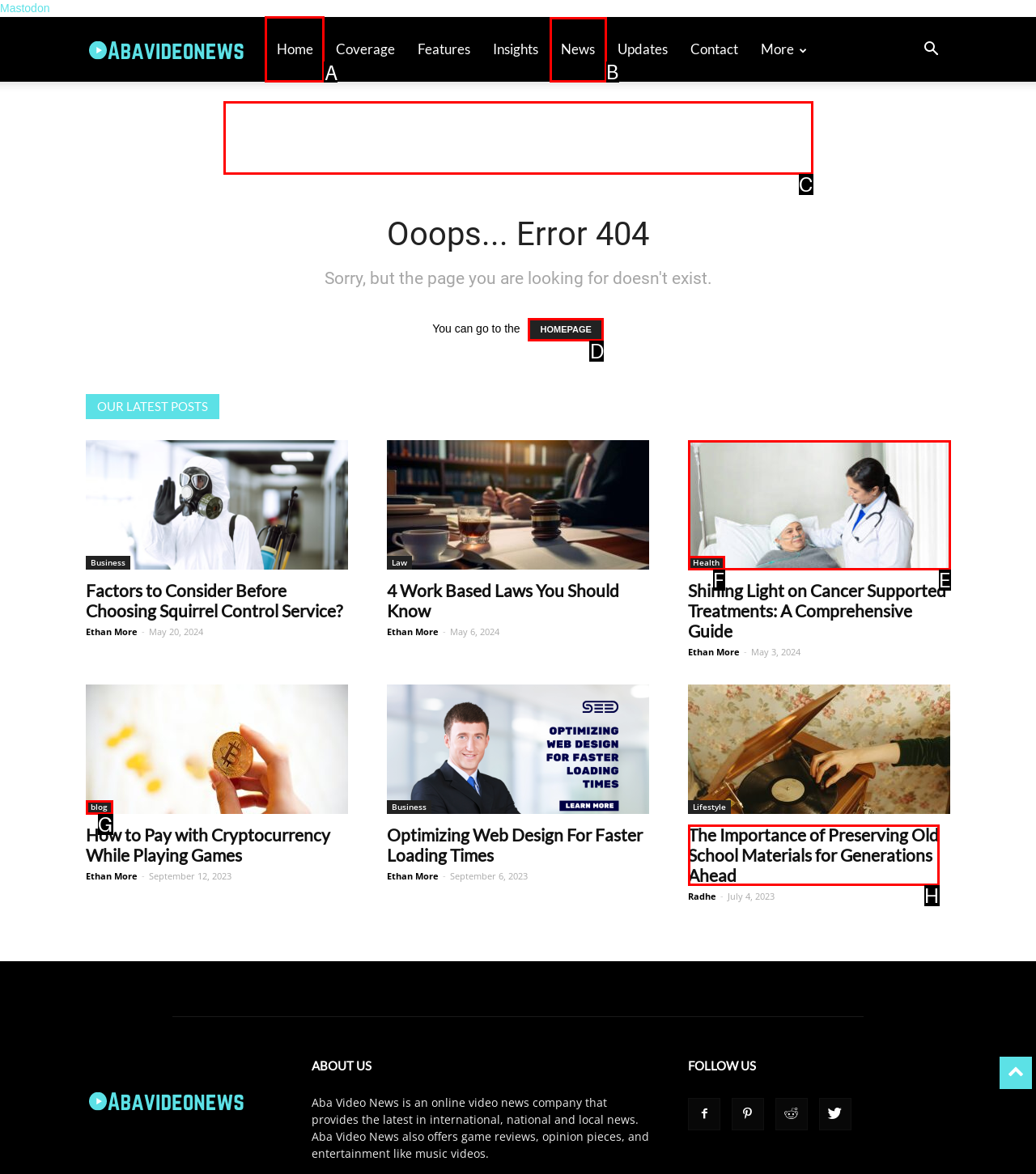Tell me which one HTML element I should click to complete the following instruction: Subscribe on Apple Podcasts
Answer with the option's letter from the given choices directly.

None